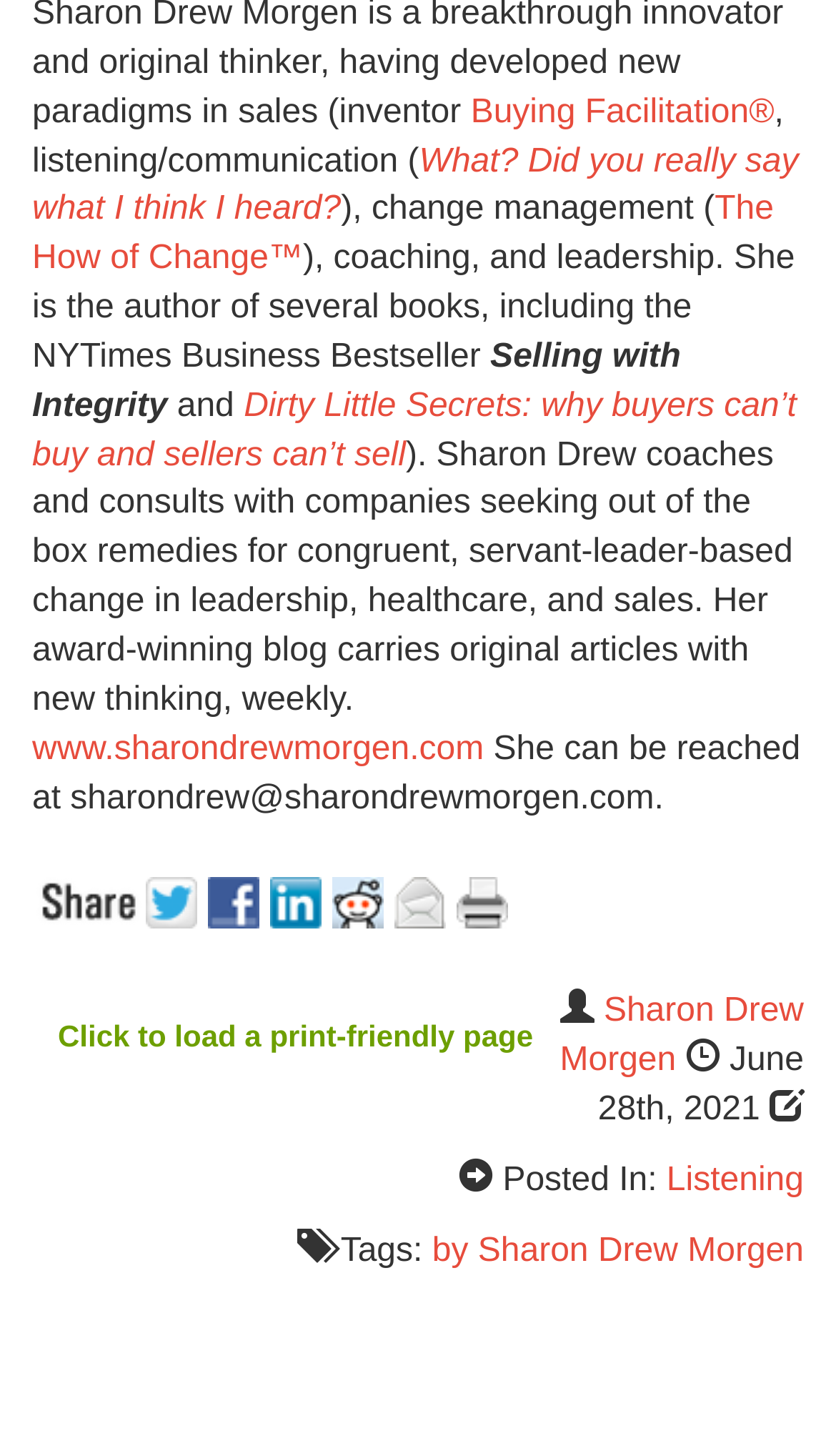From the given element description: "Listening", find the bounding box for the UI element. Provide the coordinates as four float numbers between 0 and 1, in the order [left, top, right, bottom].

[0.797, 0.798, 0.962, 0.823]